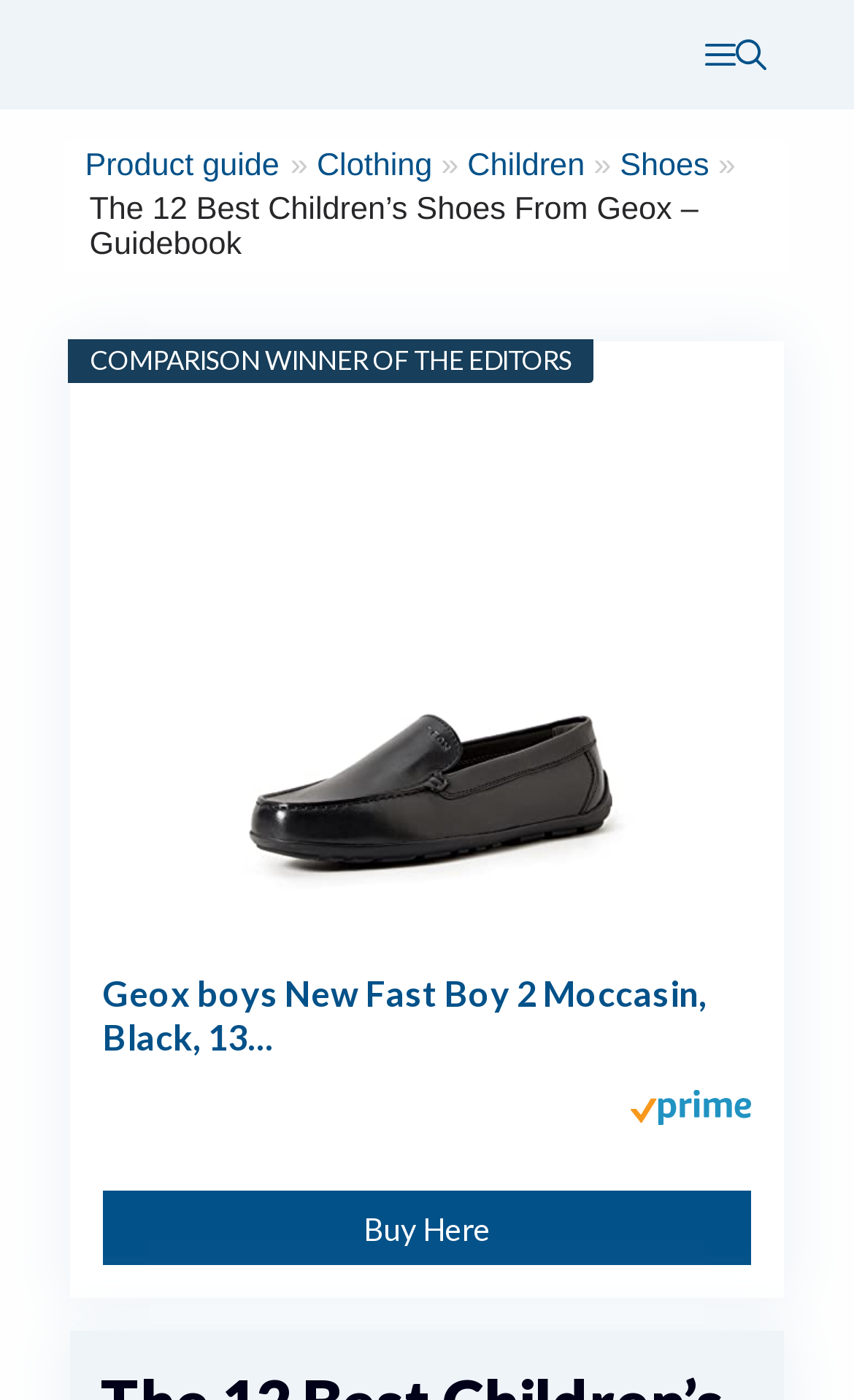What is the name of the product guide?
Examine the image and give a concise answer in one word or a short phrase.

The 12 Best Children’s Shoes From Geox – Guidebook